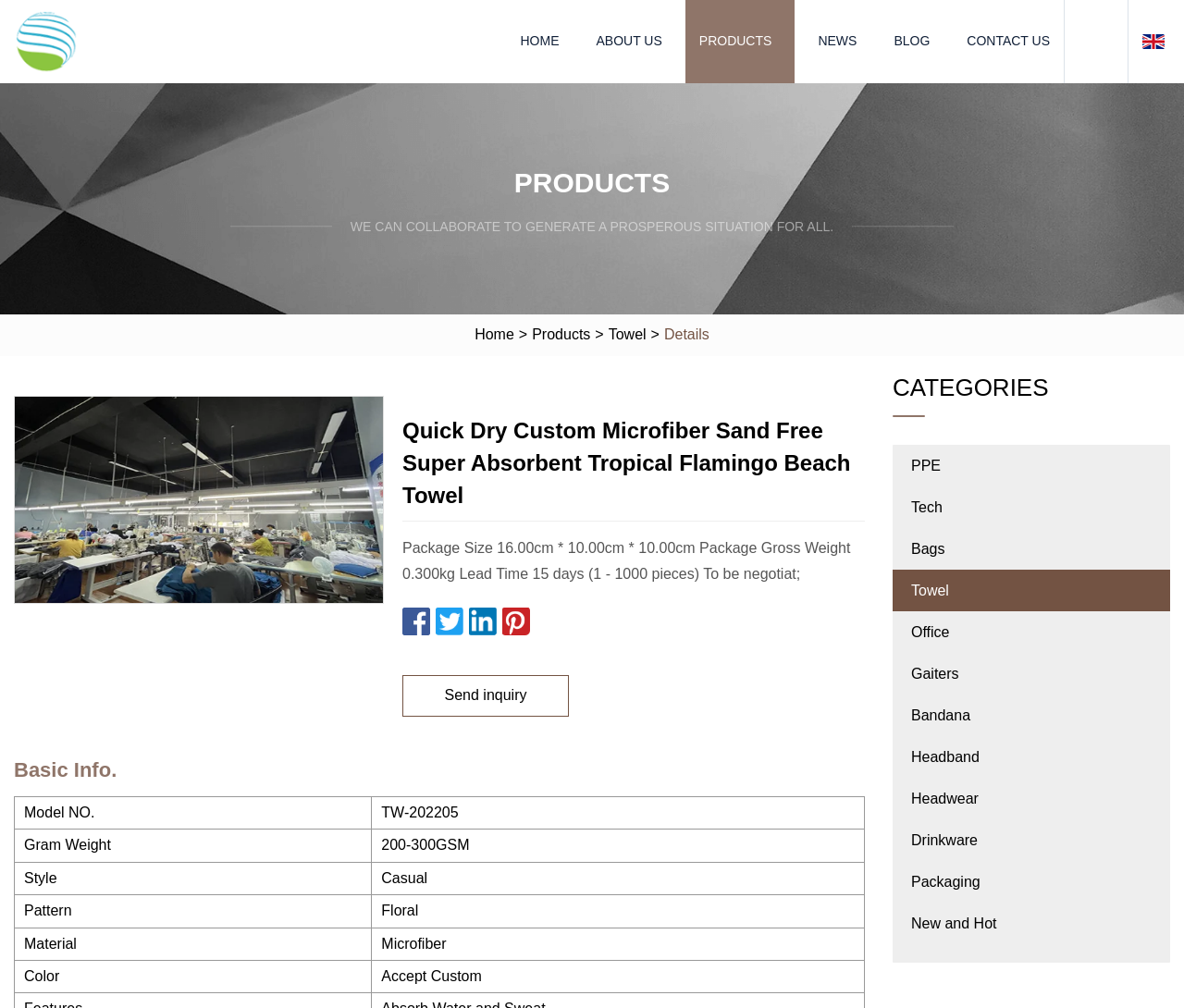Please specify the coordinates of the bounding box for the element that should be clicked to carry out this instruction: "Click on the 'HOME' link". The coordinates must be four float numbers between 0 and 1, formatted as [left, top, right, bottom].

[0.428, 0.0, 0.484, 0.083]